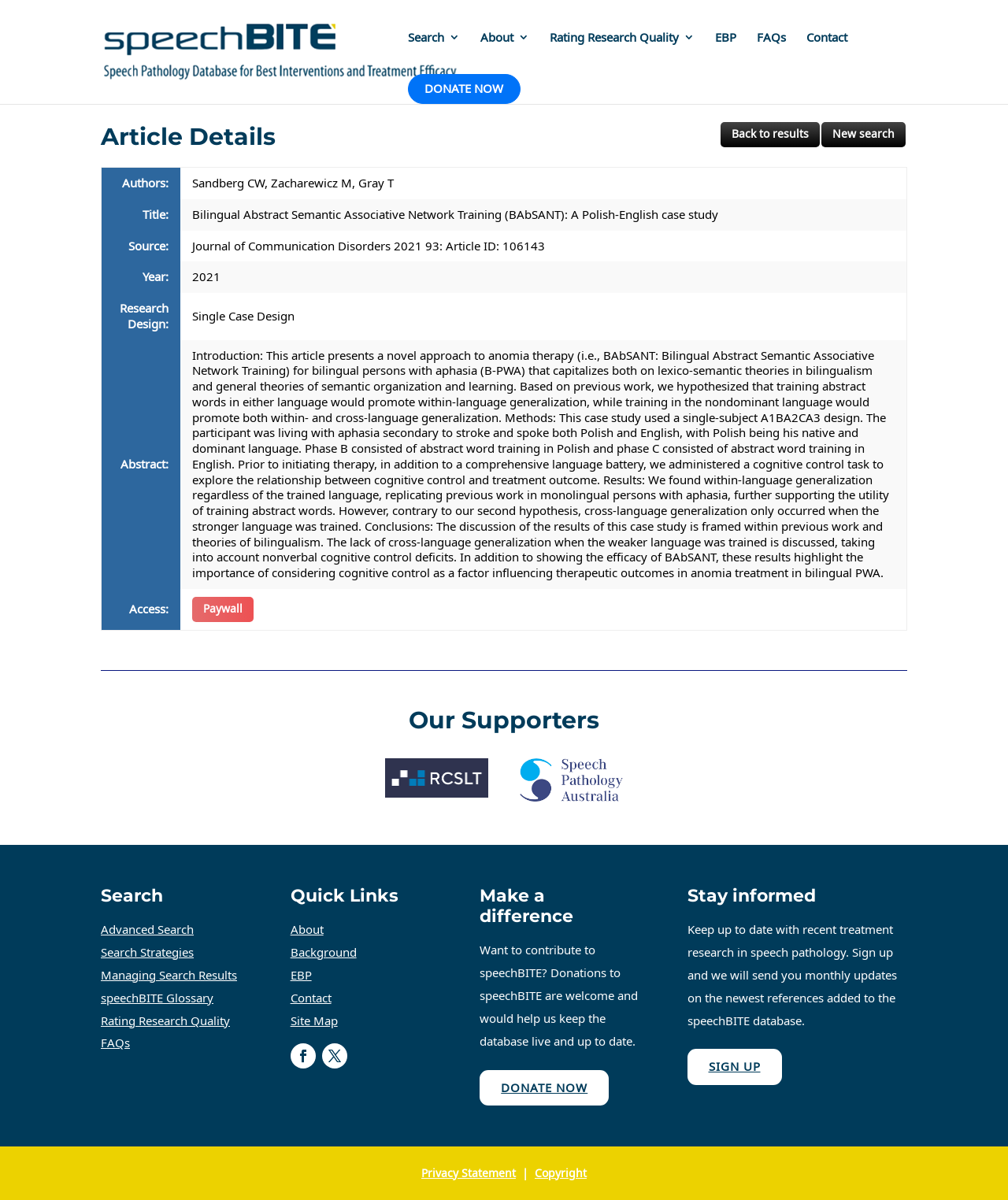What is the name of the organization that supports speechBITE?
Based on the image, respond with a single word or phrase.

RCSLT